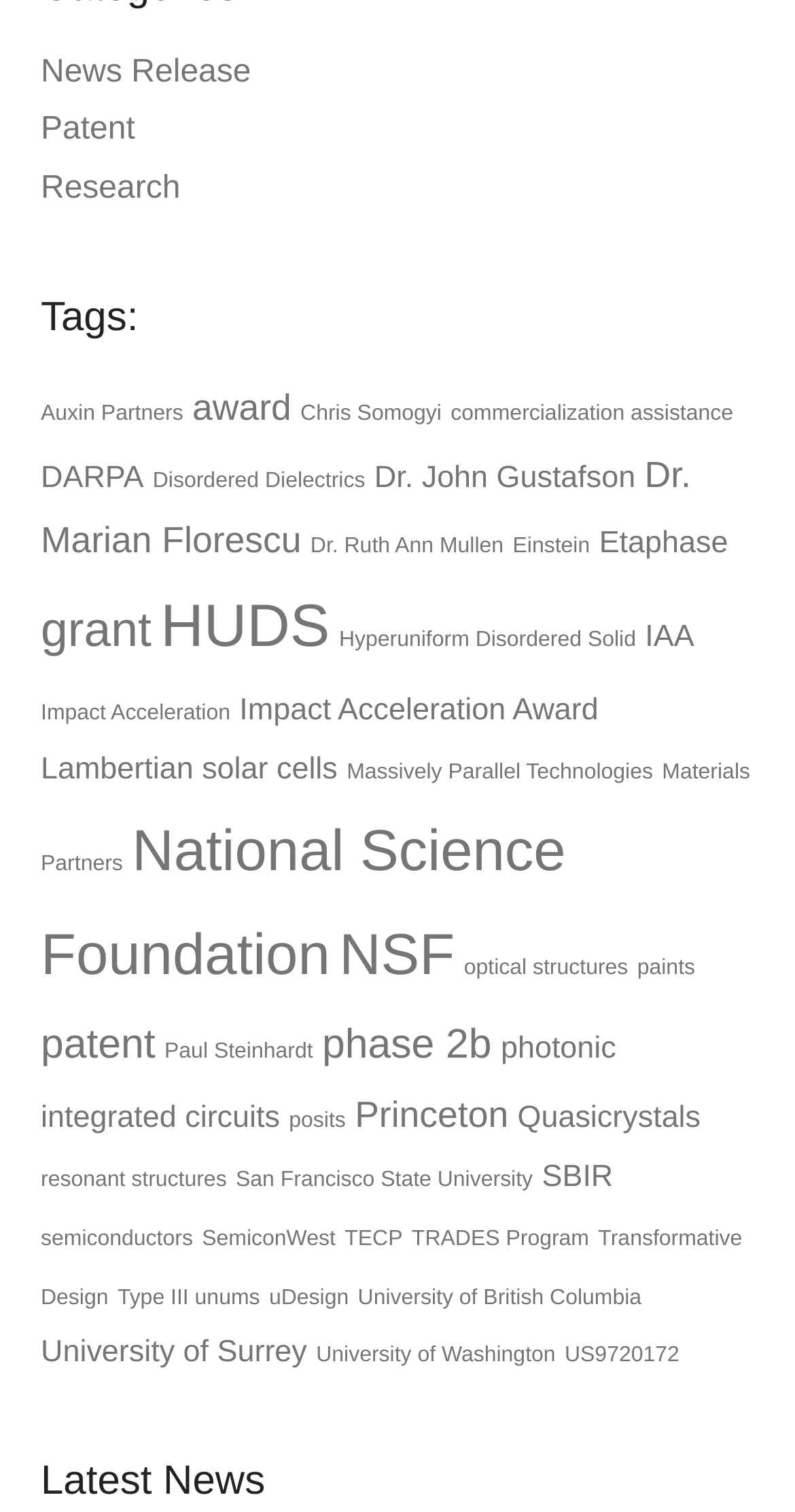Locate the bounding box coordinates of the clickable area needed to fulfill the instruction: "Learn about Disordered Dielectrics".

[0.192, 0.31, 0.459, 0.326]